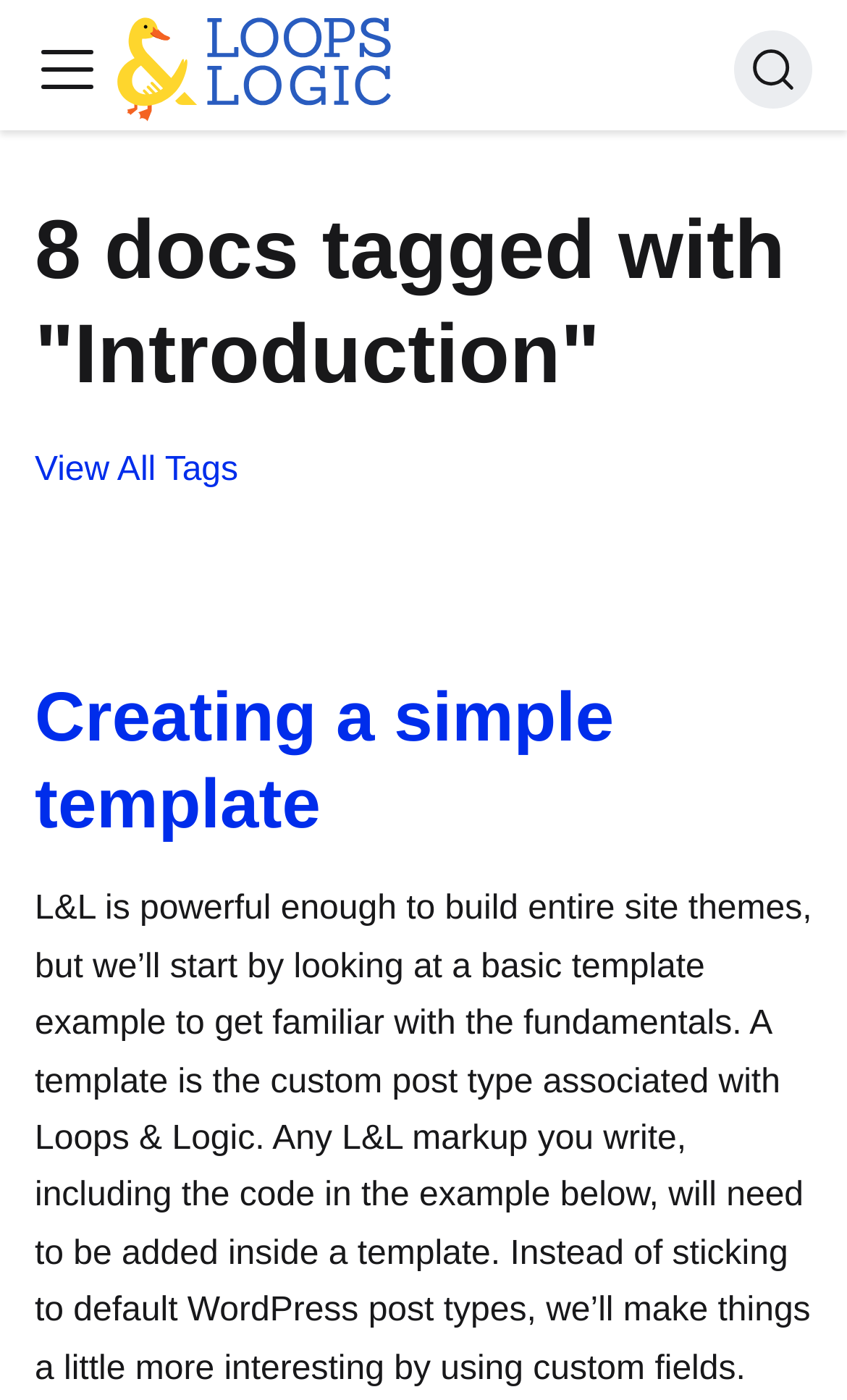Identify the main heading from the webpage and provide its text content.

8 docs tagged with "Introduction"